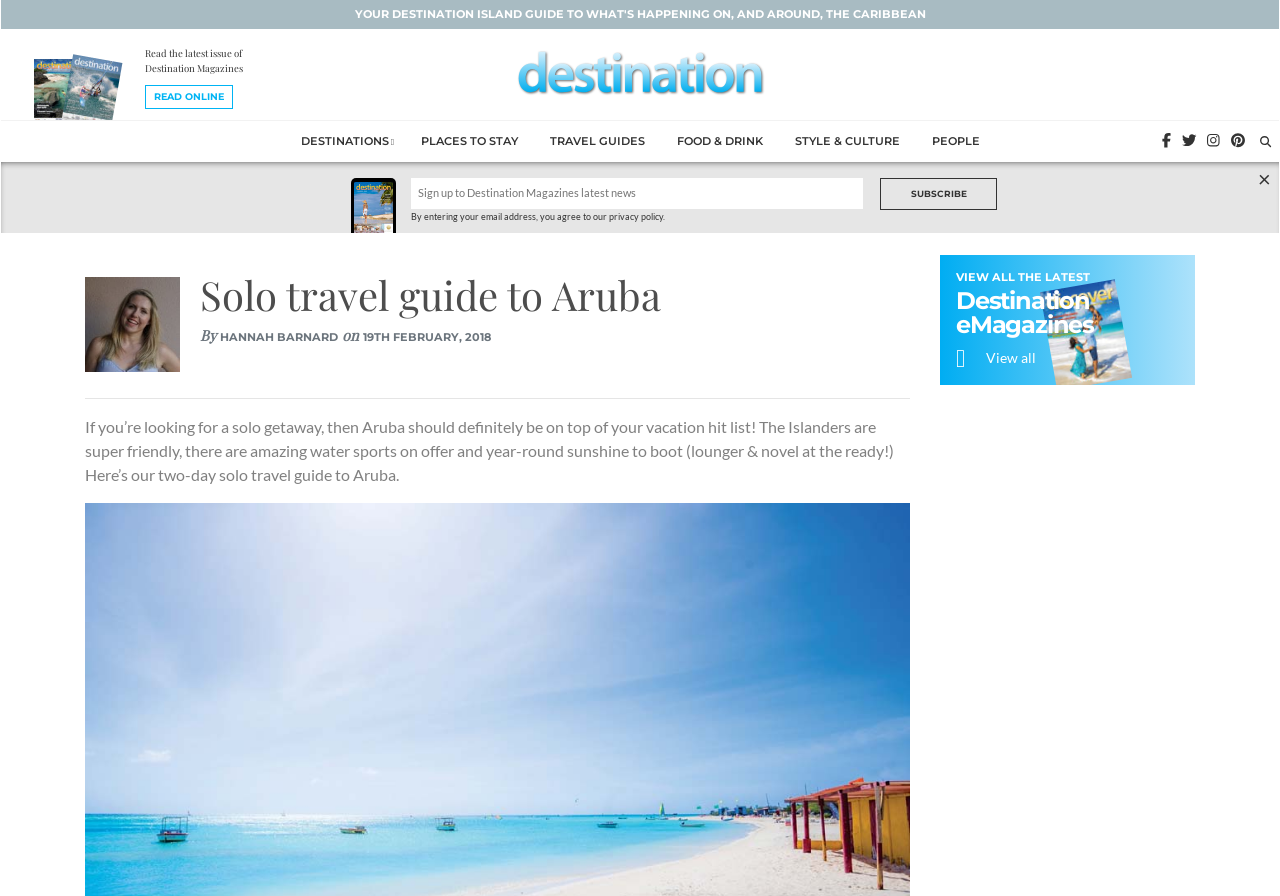Locate the bounding box coordinates of the clickable region to complete the following instruction: "View all the latest Destination eMagazines."

[0.747, 0.39, 0.809, 0.409]